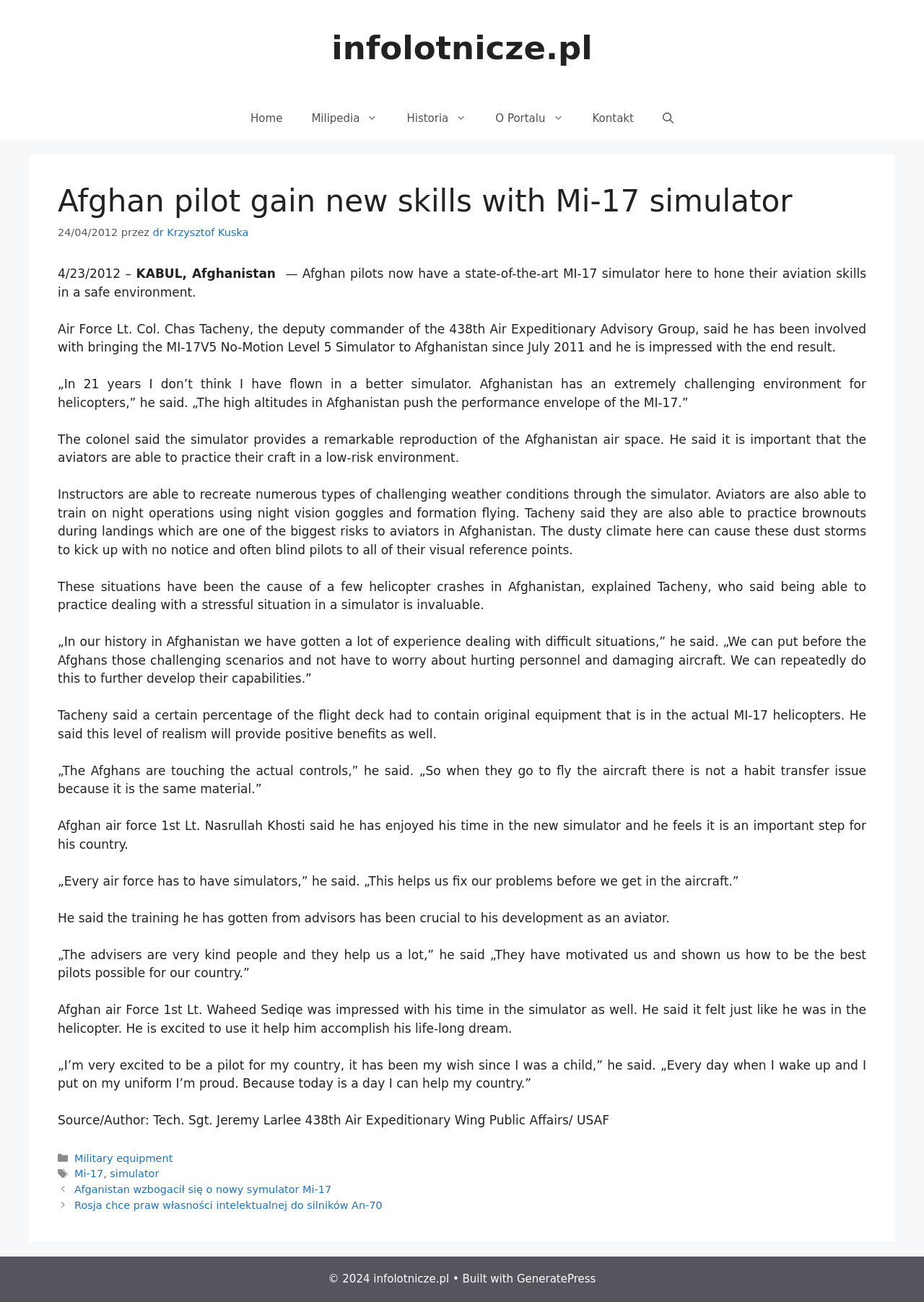Can you find the bounding box coordinates for the element to click on to achieve the instruction: "View the Festival program"?

None